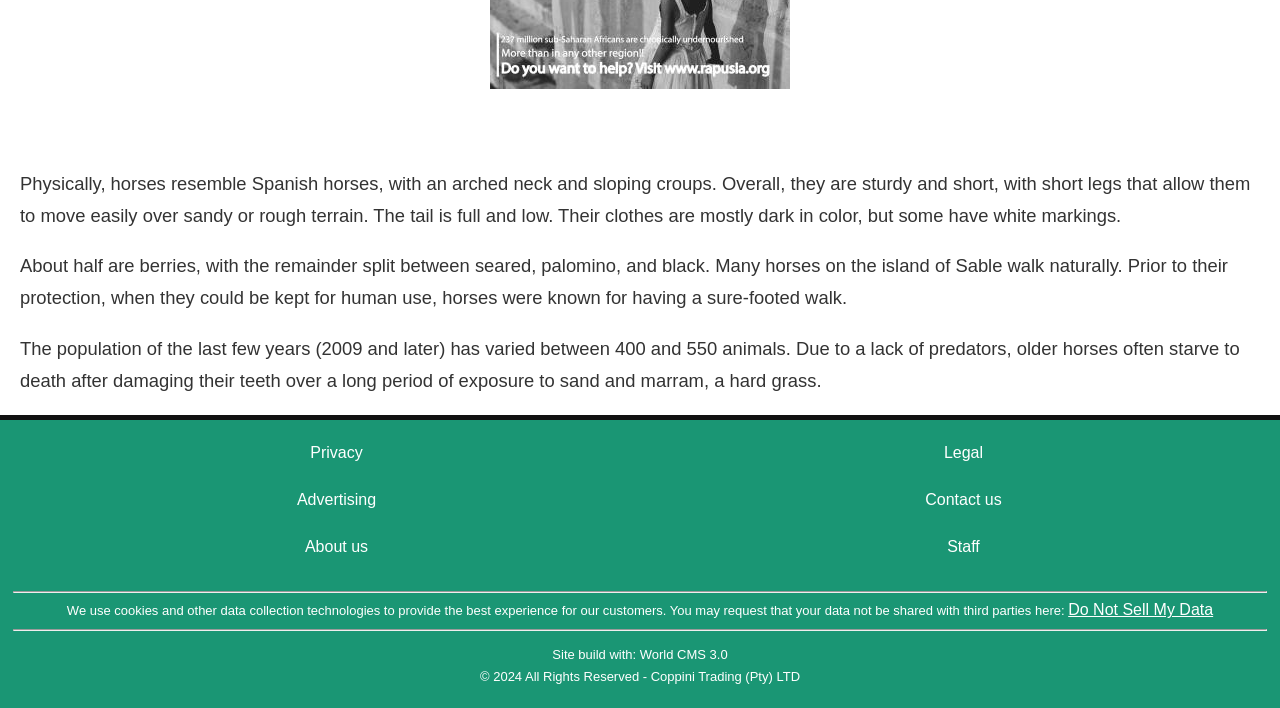Examine the image and give a thorough answer to the following question:
What is the purpose of the link 'Do Not Sell My Data'?

The text states that the link 'Do Not Sell My Data' is for requesting that one's data not be shared with third parties, which indicates its purpose.